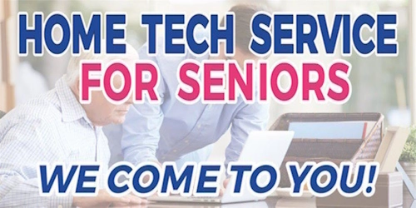Describe the image with as much detail as possible.

The image promotes a specialized service aimed at assisting seniors with their technology needs at home. The bold, vibrant text emphasizes "HOME TECH SERVICE FOR SENIORS" in large, blue letters, conveying a sense of accessibility and support. Below this, the phrase "WE COME TO YOU!" is highlighted in pink, reinforcing the convenience and personalized approach of the service. Accompanying the text is a graphic background that suggests a friendly and inviting atmosphere, possibly featuring a caregiver assisting an elderly person with a laptop. This imagery and messaging work together to communicate the importance of making technology support readily available for seniors, ensuring they can navigate their digital lives with ease.